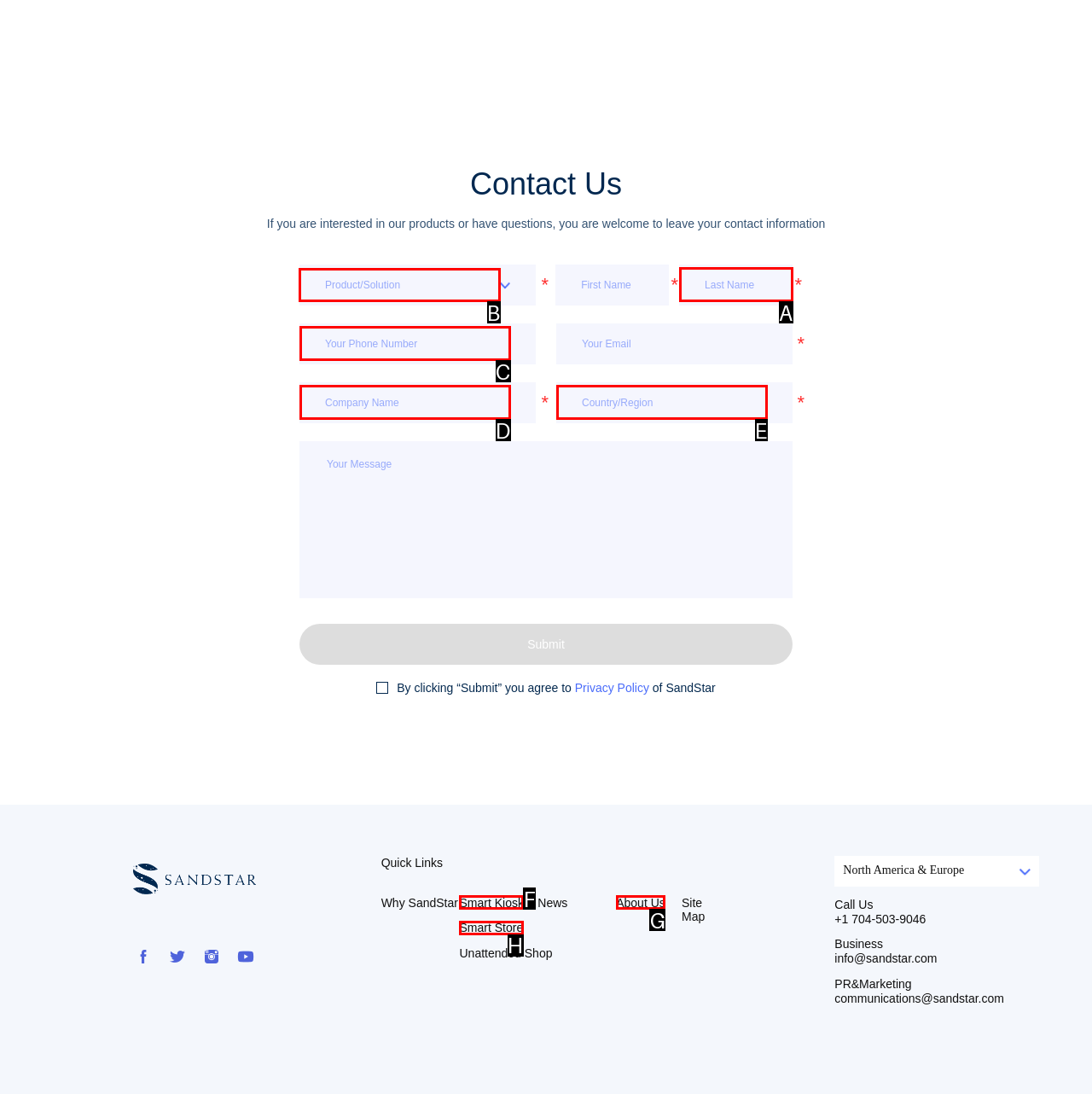Pick the right letter to click to achieve the task: Click the 'Home' link
Answer with the letter of the correct option directly.

None